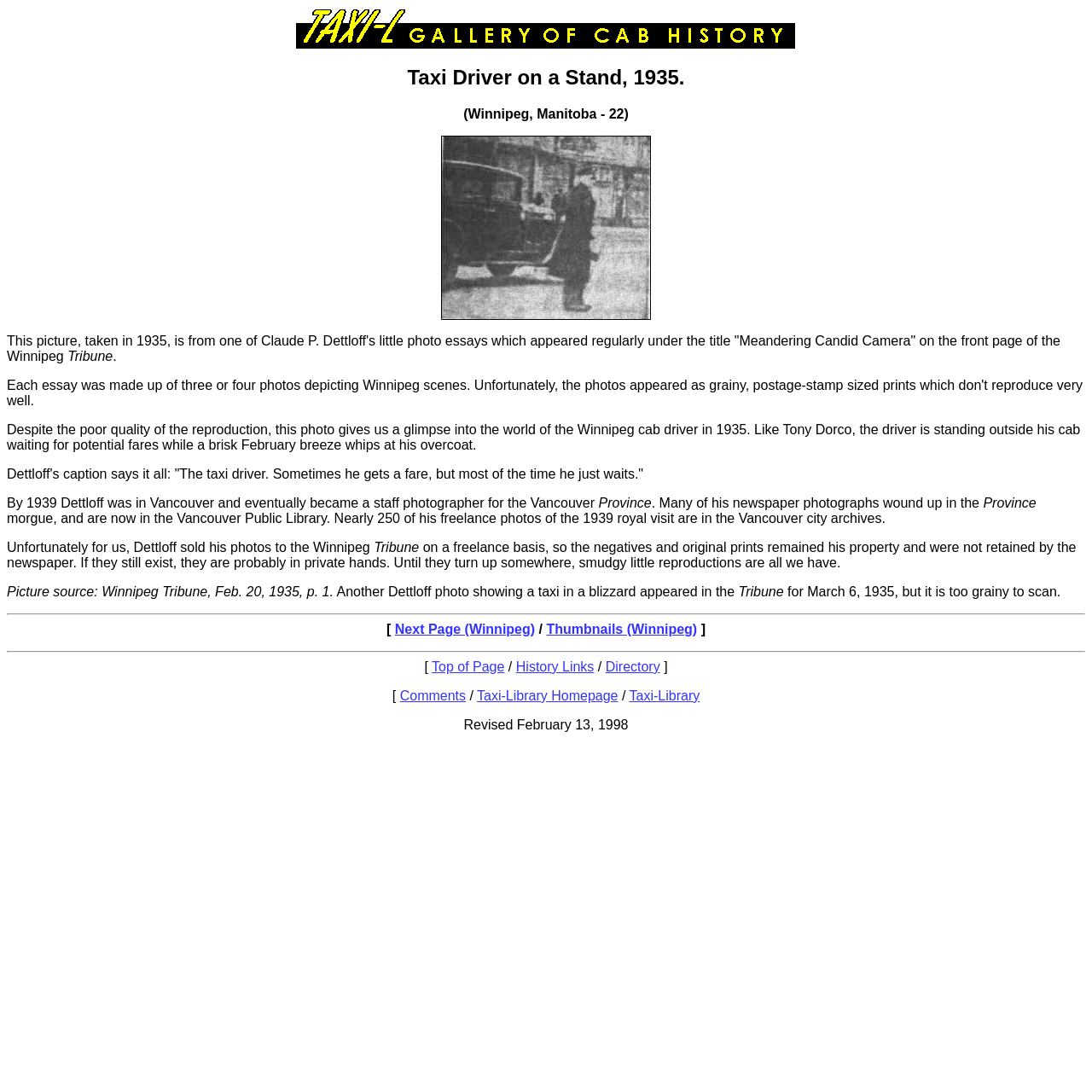Generate a comprehensive description of the webpage.

This webpage is about the history of taxis, specifically showcasing a photo of a taxi driver on a stand in 1935. At the top of the page, there is a large image with the title "TAXI-L Gallery of Cab History". Below the image, there is a heading that reads "Taxi Driver on a Stand, 1935." followed by a brief description of the photo, including the location and date it was taken.

To the right of the heading, there is a smaller image, and below it, there are several paragraphs of text that provide more information about the photo, including the photographer, Claude P. Dettloff, and his work. The text also mentions that the original negatives and prints of the photo are not available, and only low-quality reproductions remain.

At the bottom of the page, there are several links, including "Next Page (Winnipeg)", "Thumbnails (Winnipeg)", "Top of Page", "History Links", "Directory", "Comments", and "Taxi-Library Homepage". There is also a separator line above and below these links. Additionally, there is a note at the very bottom of the page indicating that the webpage was revised on February 13, 1998.